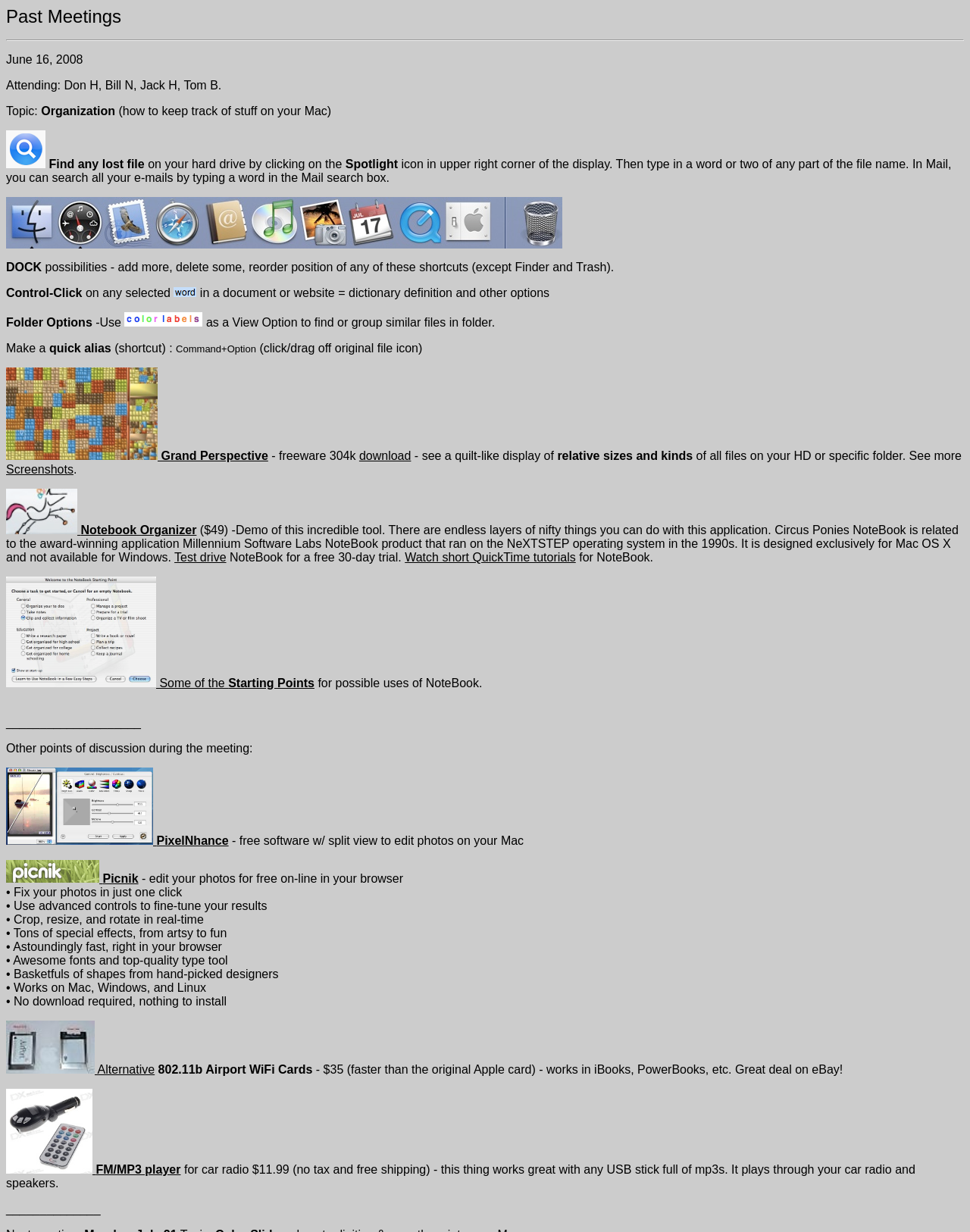Generate a comprehensive description of the webpage content.

The webpage is about the past meeting of H'port MUG (Mac User Group) and discusses various topics related to Mac usage. At the top, there is a title "Past Meetings" followed by a horizontal separator line. Below the title, there are several sections discussing different topics.

The first section is about a meeting that took place on June 16, 2008, and lists the attendees. It also mentions the topic of the meeting, which is "Organization" and provides some tips on how to keep track of files on a Mac using Spotlight.

To the right of the text, there is an image, and below it, there are more tips on using the Dock, including adding, deleting, and reordering shortcuts. Further down, there are sections on using Control-Click for dictionary definitions, folder options, and making quick aliases.

The next section is about a software called Grand Perspective, which is a freeware that displays a quilt-like view of files on a hard drive or specific folder. There are links to download the software and view screenshots.

Following this, there is a section about Notebook Organizer, a software that helps with note-taking and organization. There is a link to test drive the software and watch short tutorials.

The webpage then lists some starting points for using Notebook Organizer and provides links to other resources. Below this, there is a section on other points of discussion during the meeting, including PixelNhance, a free software for editing photos, and Picnik, an online photo editing tool.

The final sections of the webpage discuss other topics, including Alternative 802.11b Airport WiFi Cards and an FM/MP3 player for car radios. Throughout the webpage, there are images and links to external resources, providing more information on the topics discussed.